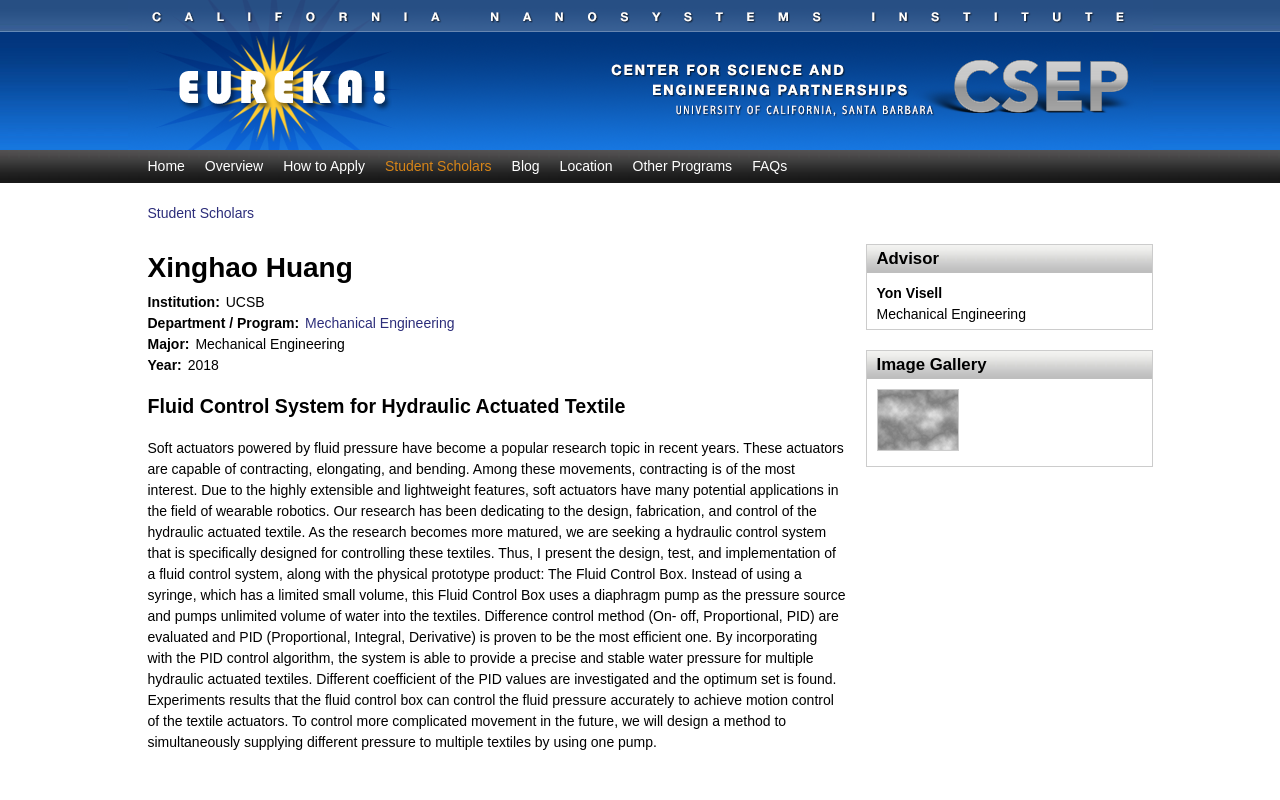Please determine the bounding box coordinates of the clickable area required to carry out the following instruction: "View University Events". The coordinates must be four float numbers between 0 and 1, represented as [left, top, right, bottom].

None